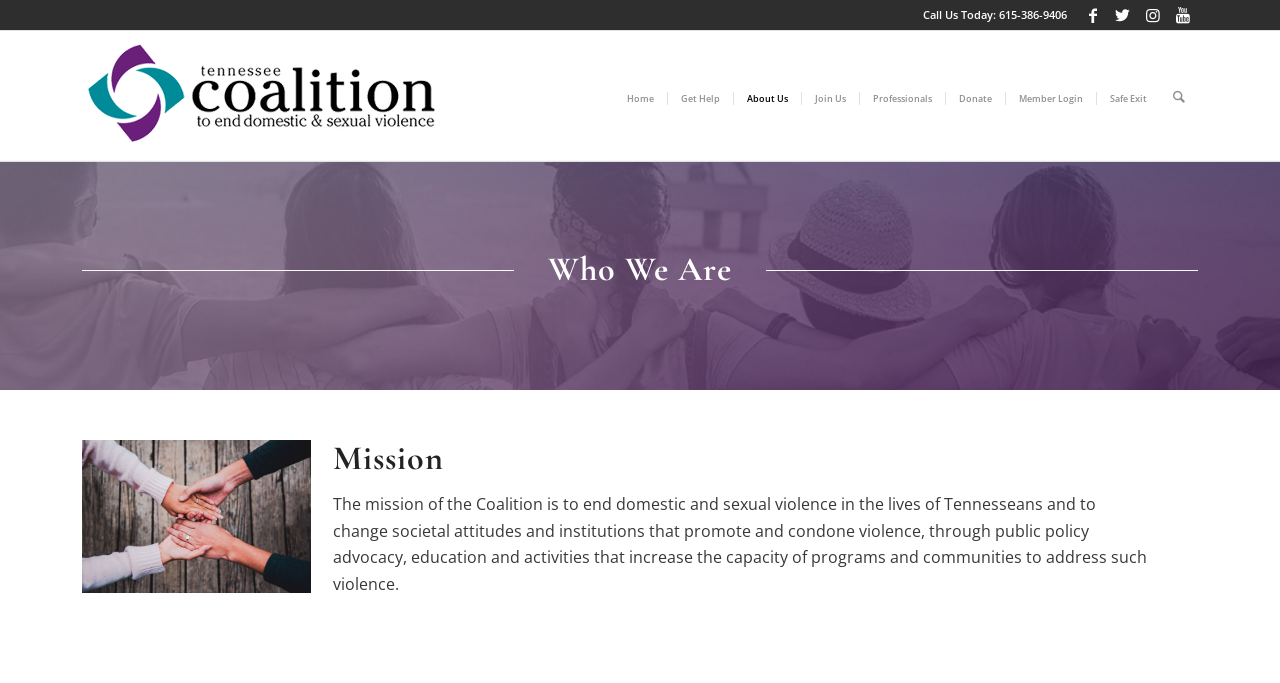Could you determine the bounding box coordinates of the clickable element to complete the instruction: "Learn about the mission"? Provide the coordinates as four float numbers between 0 and 1, i.e., [left, top, right, bottom].

[0.26, 0.644, 0.901, 0.699]